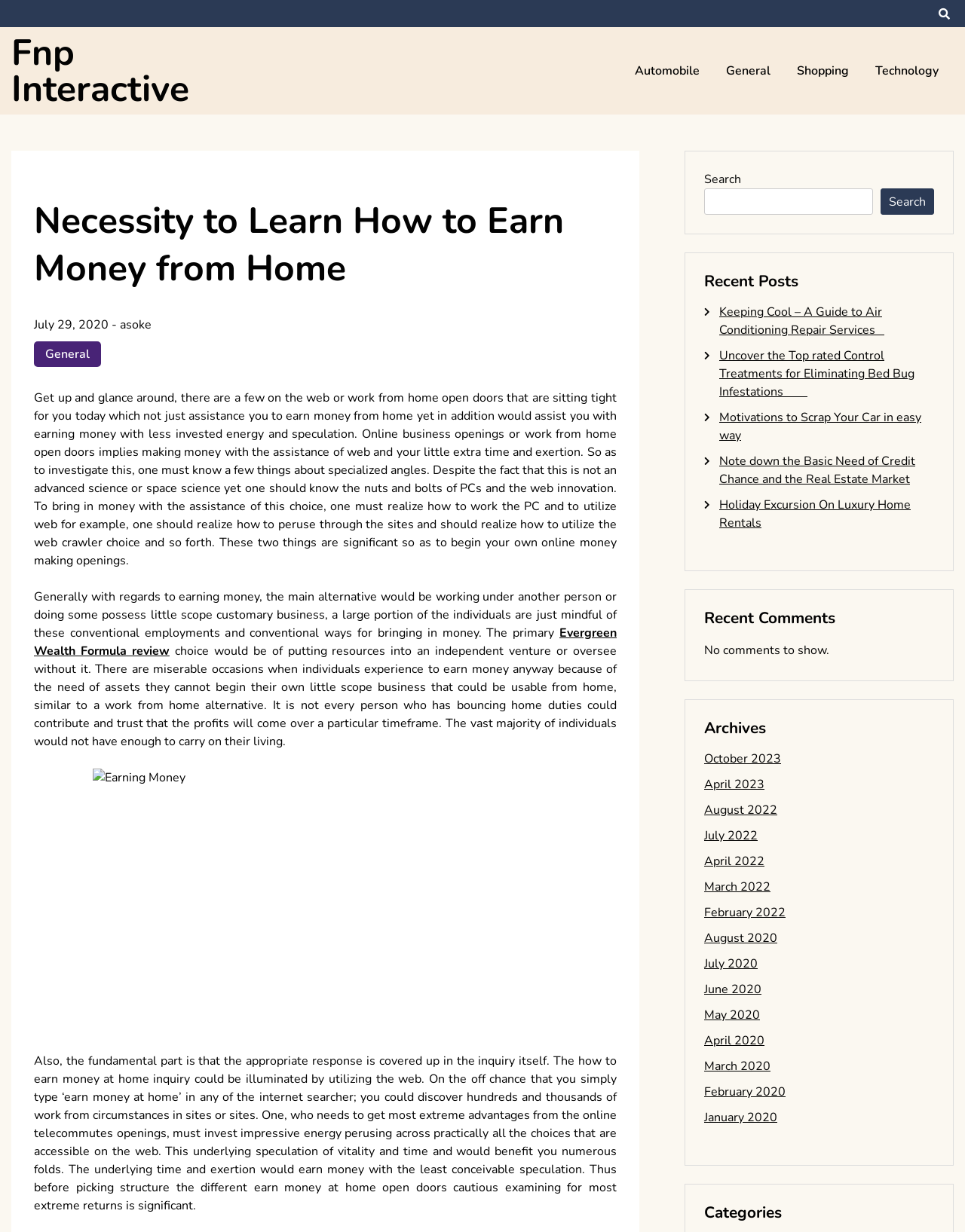Identify the bounding box for the UI element described as: "parent_node: Search name="s"". The coordinates should be four float numbers between 0 and 1, i.e., [left, top, right, bottom].

[0.73, 0.153, 0.905, 0.174]